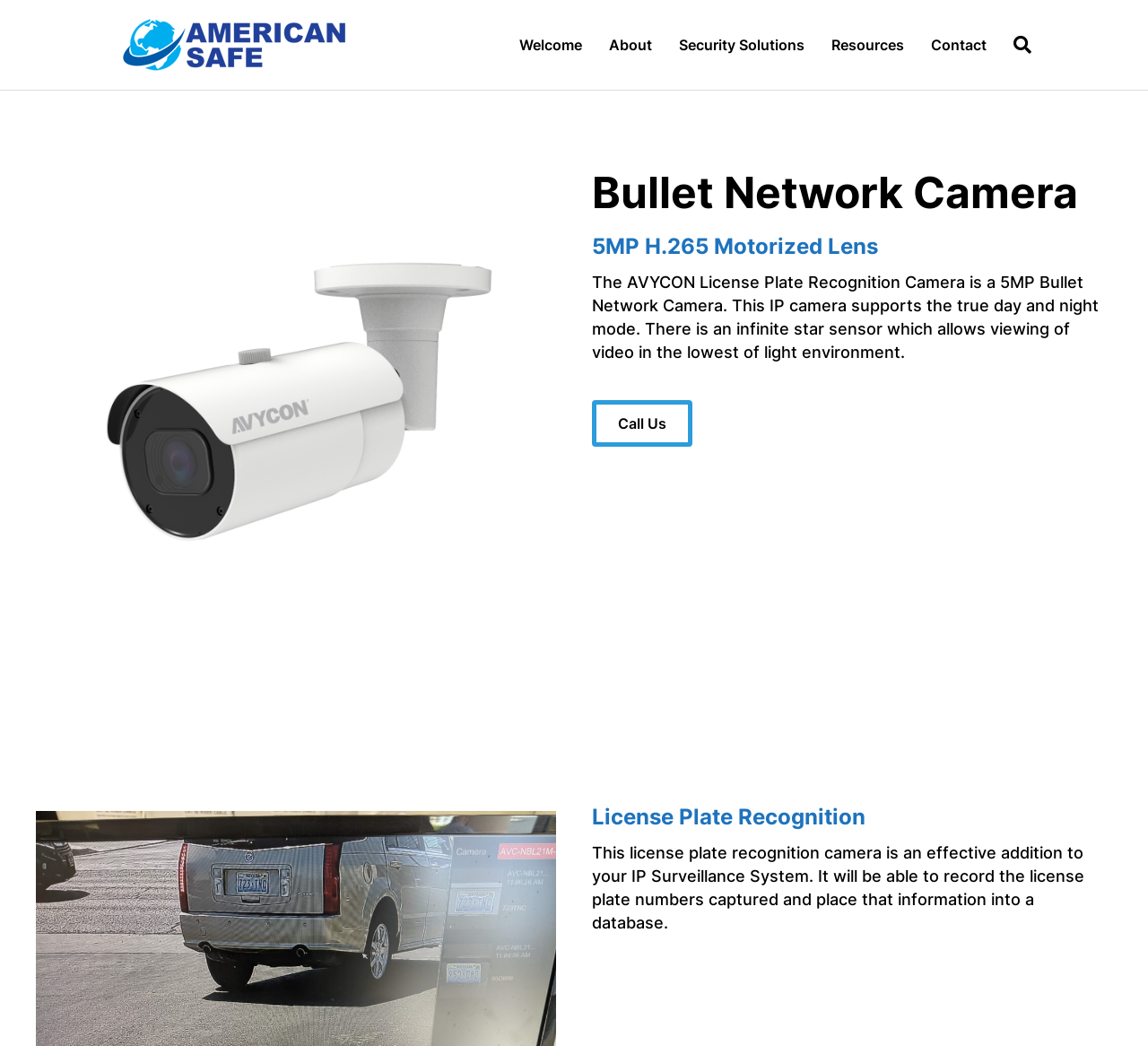Give a comprehensive overview of the webpage, including key elements.

The webpage is about the AVYCON License Plate Recognition Camera, a 5MP Bullet Network Camera that supports true day and night mode. At the top left, there is an image of the American Safe logo, accompanied by a link to the American Safe website. 

To the right of the logo, there is a navigation menu with links to various sections of the website, including Welcome, About, Security Solutions, Resources, and Contact. The menu also includes a search link with a popup menu.

Below the navigation menu, there is a large image of a security camera, taking up most of the left side of the page. On the right side, there are several headings and paragraphs of text. The main heading reads "Bullet Network Camera", followed by a subheading "5MP H.265 Motorized Lens". 

Below the headings, there is a paragraph of text that describes the camera's features, including its ability to view video in low-light environments. Further down, there is a link to "Call Us" and another heading "License Plate Recognition". 

The final section of text explains the benefits of using this license plate recognition camera as part of an IP Surveillance System, including its ability to record and store license plate numbers in a database.